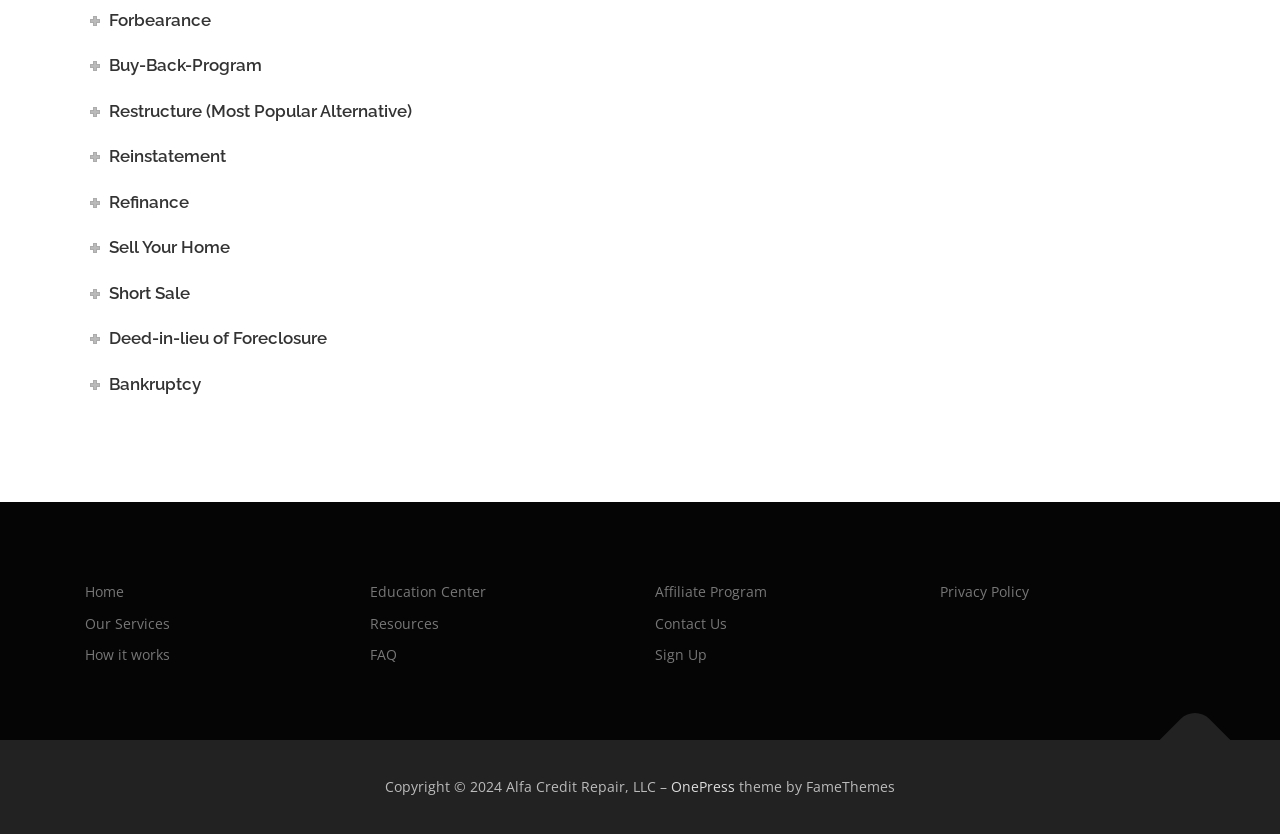Please identify the coordinates of the bounding box for the clickable region that will accomplish this instruction: "Go back to top".

[0.906, 0.845, 0.961, 0.93]